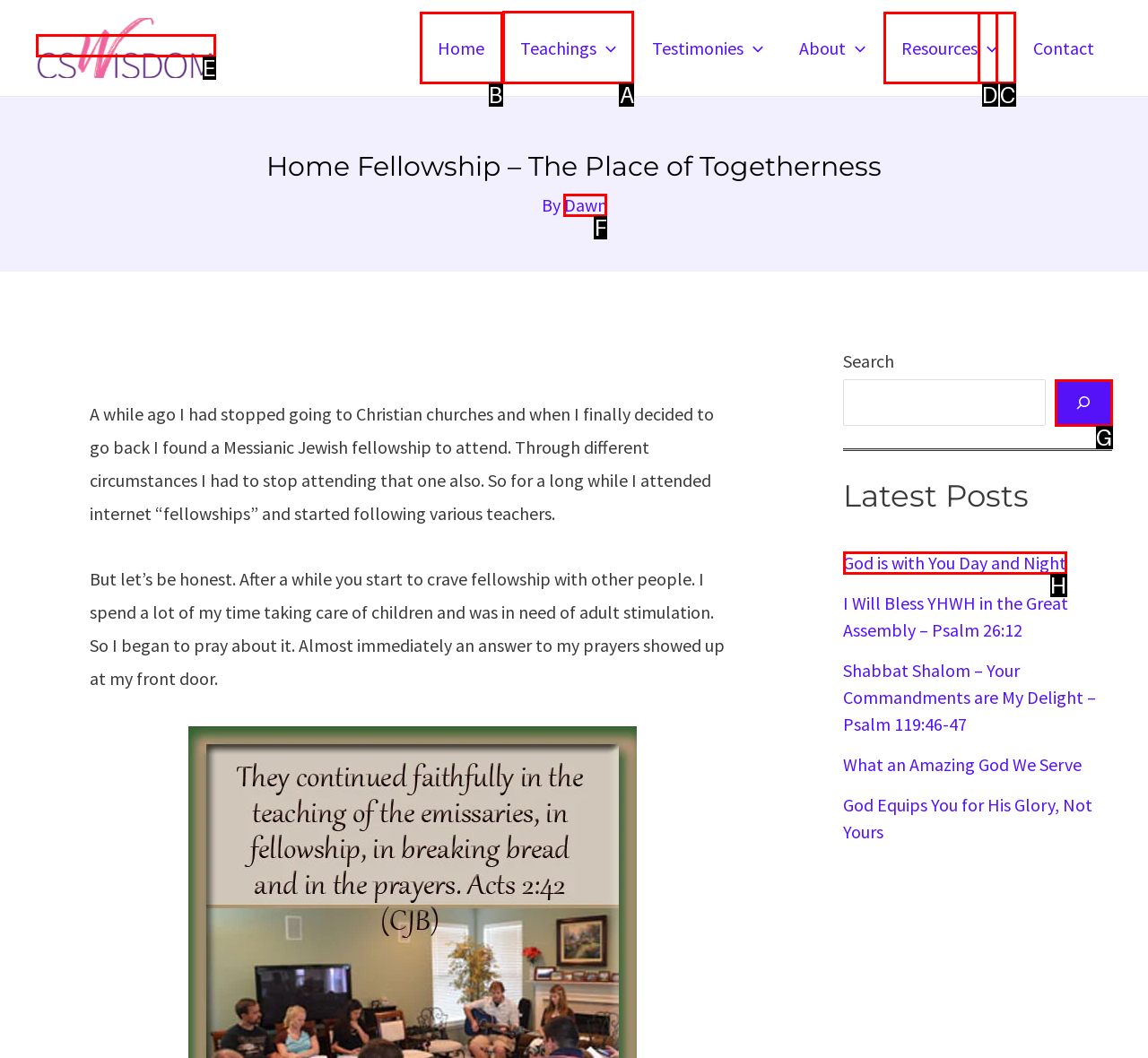Which HTML element should be clicked to complete the task: Open the Teachings menu? Answer with the letter of the corresponding option.

A